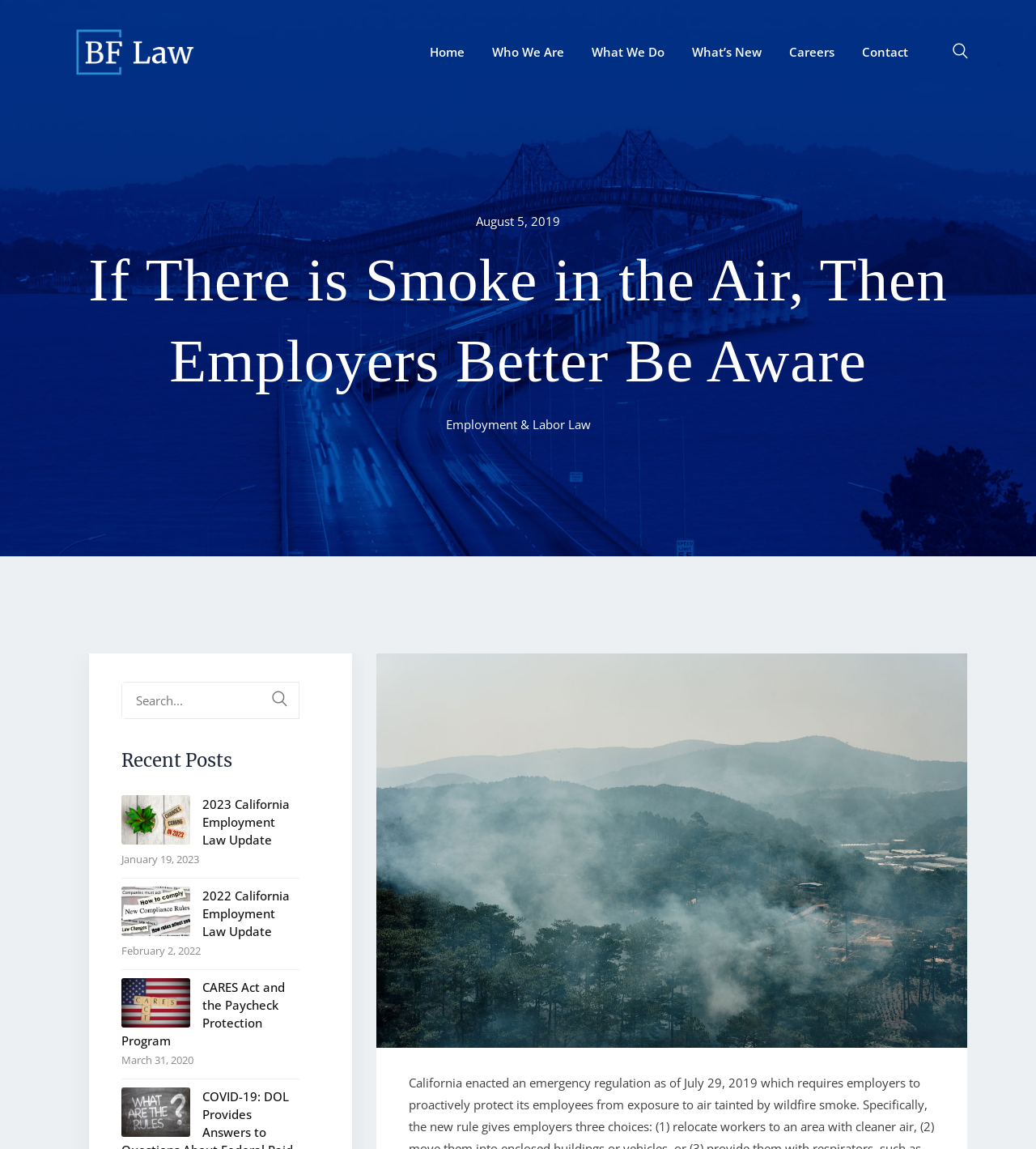Please identify the bounding box coordinates of the clickable area that will allow you to execute the instruction: "View the 'Employment Law Update for 2023' post".

[0.117, 0.705, 0.184, 0.719]